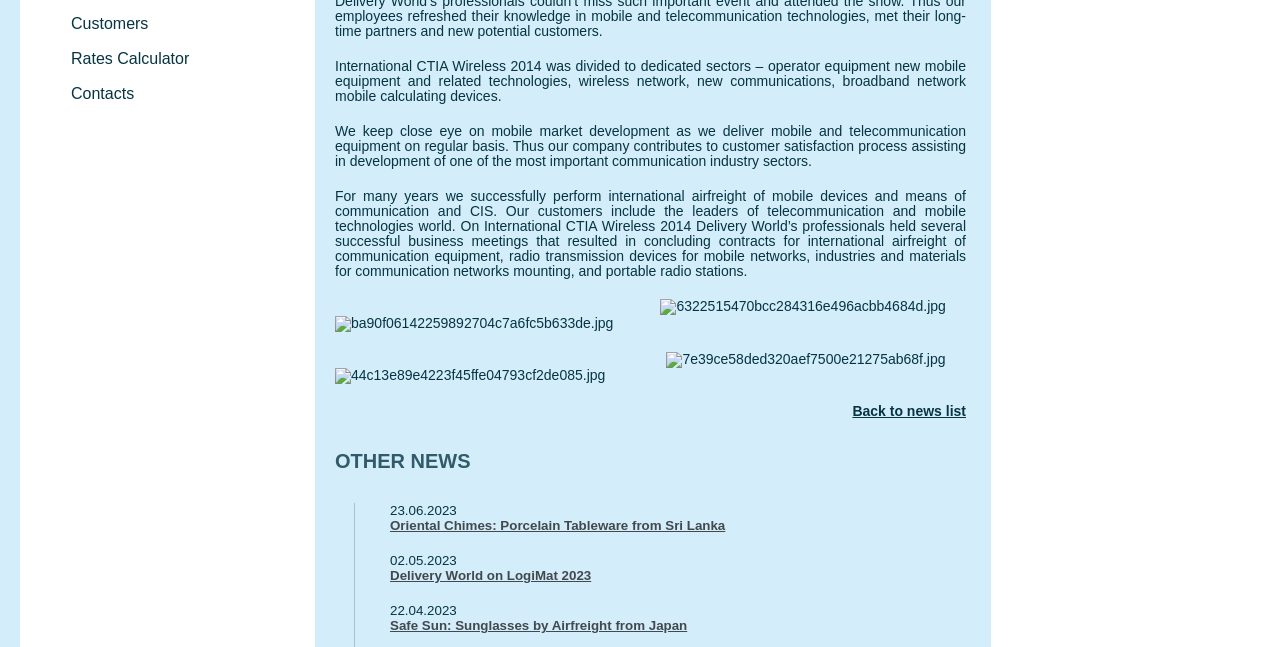Extract the bounding box coordinates for the UI element described as: "Contacts".

[0.055, 0.0, 0.105, 0.026]